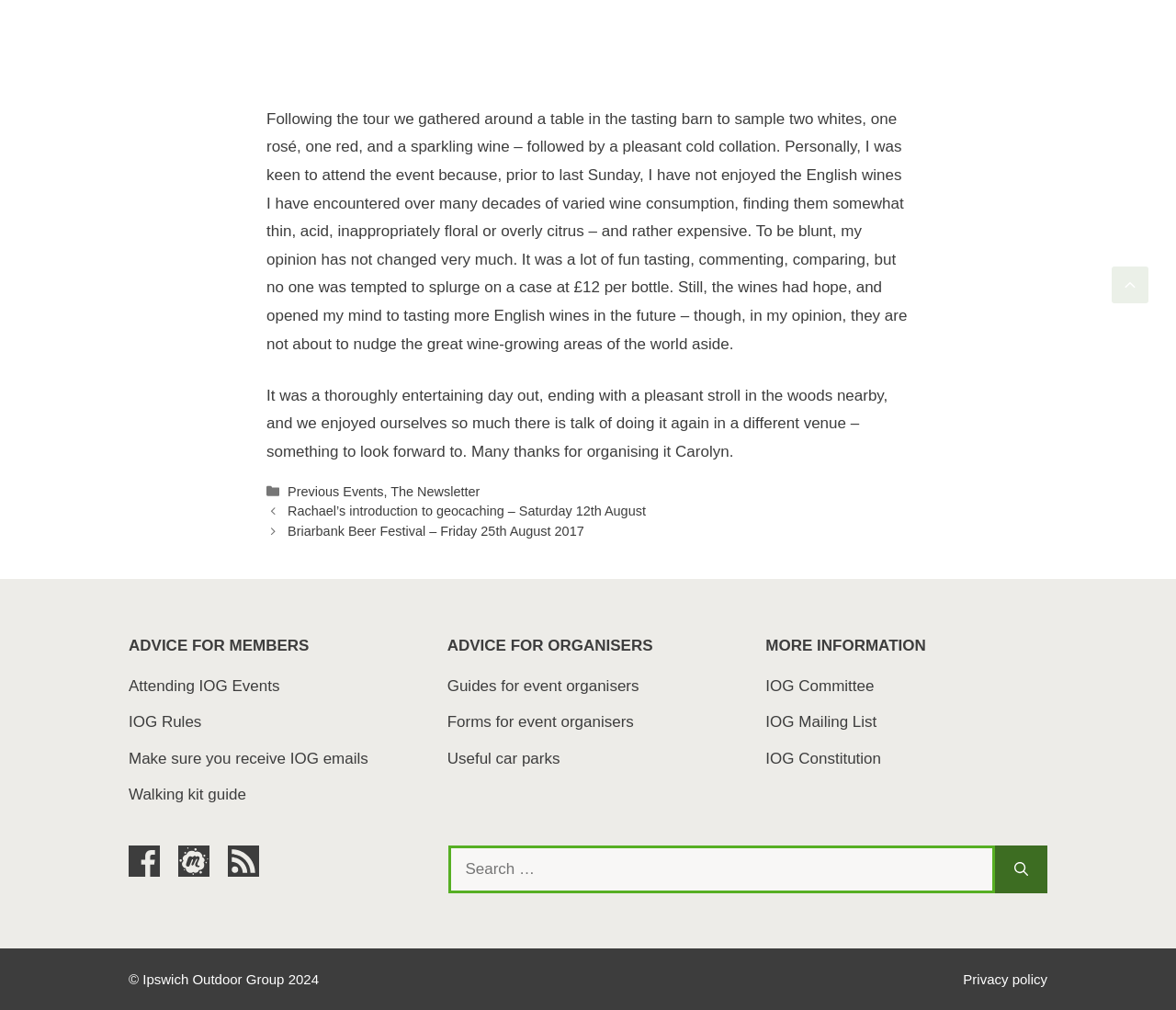Please pinpoint the bounding box coordinates for the region I should click to adhere to this instruction: "Scroll back to top".

[0.945, 0.264, 0.977, 0.3]